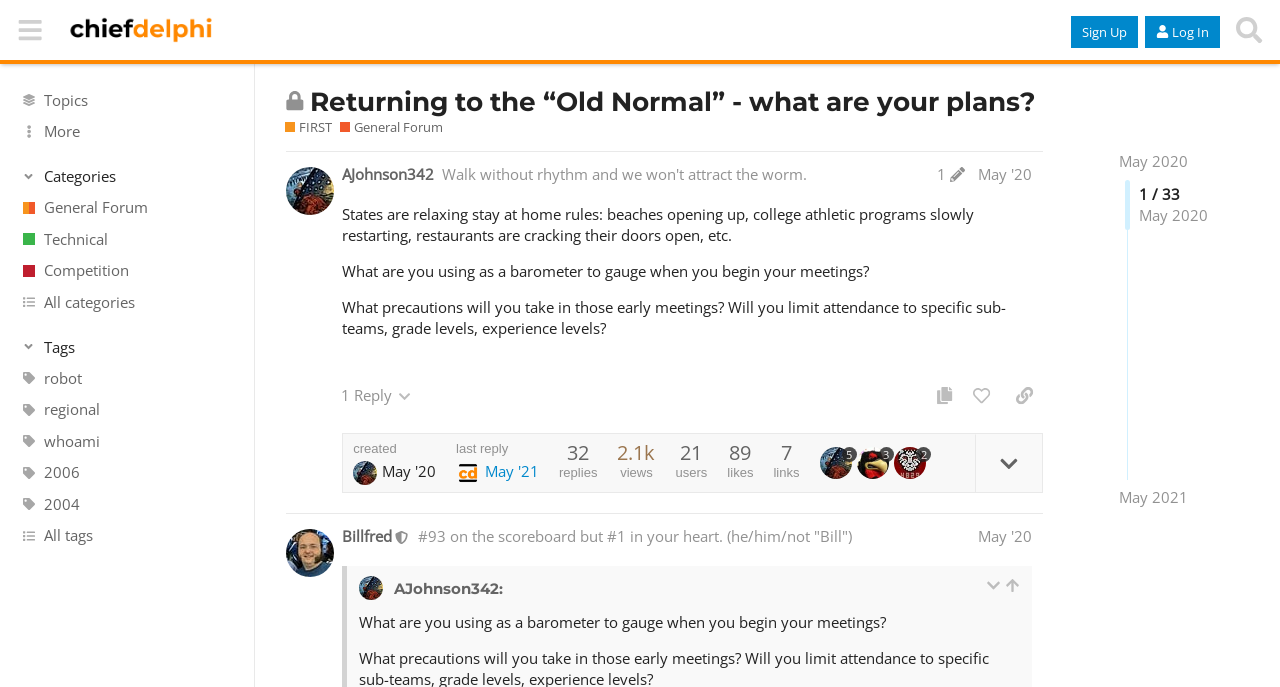From the webpage screenshot, identify the region described by May '20. Provide the bounding box coordinates as (top-left x, top-left y, bottom-right x, bottom-right y), with each value being a floating point number between 0 and 1.

[0.764, 0.239, 0.806, 0.268]